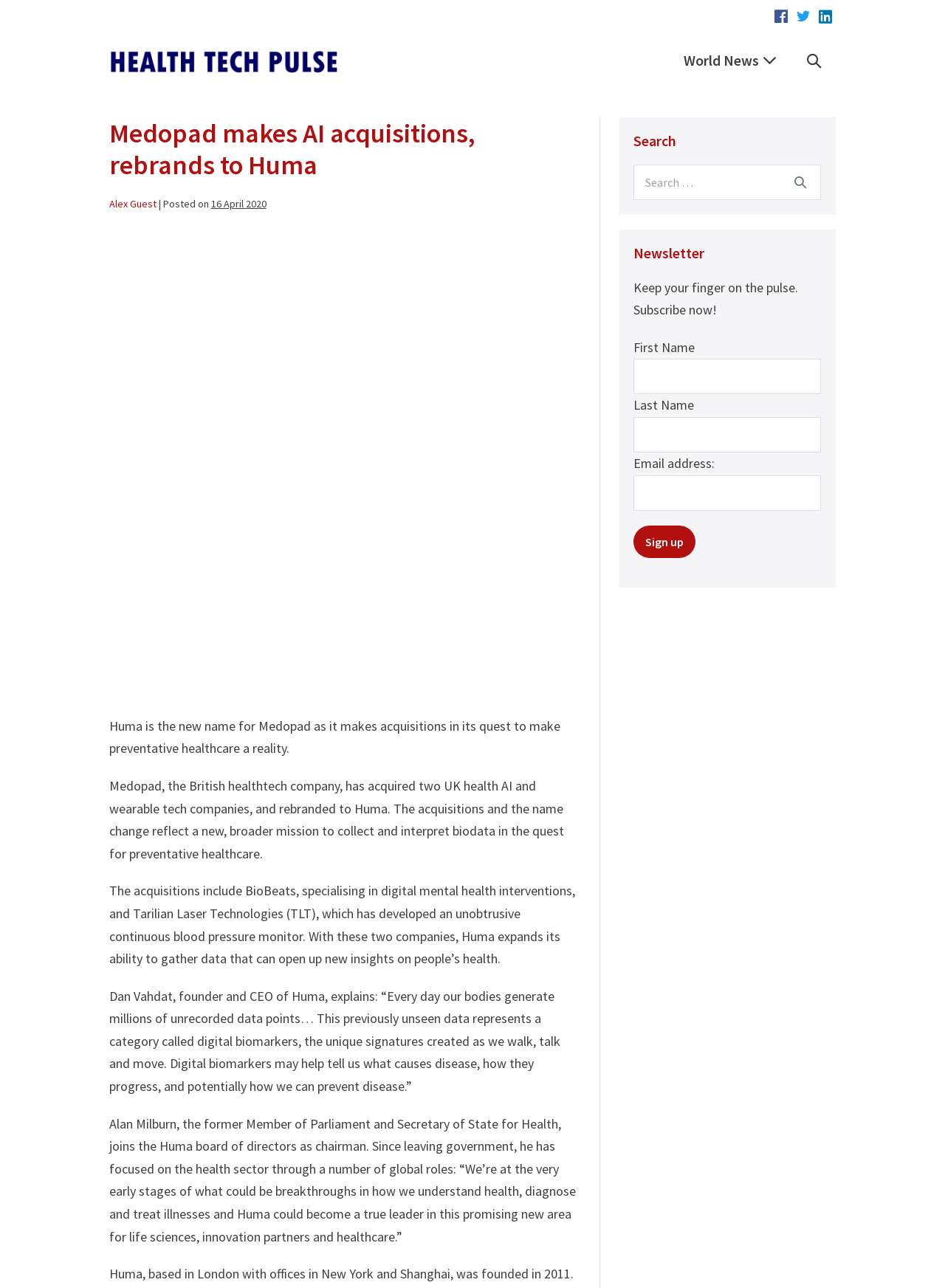Show the bounding box coordinates for the element that needs to be clicked to execute the following instruction: "Visit Health Tech Pulse". Provide the coordinates in the form of four float numbers between 0 and 1, i.e., [left, top, right, bottom].

[0.115, 0.038, 0.357, 0.054]